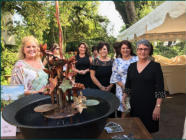What is the material of the decorative fountain?
Use the screenshot to answer the question with a single word or phrase.

Metal